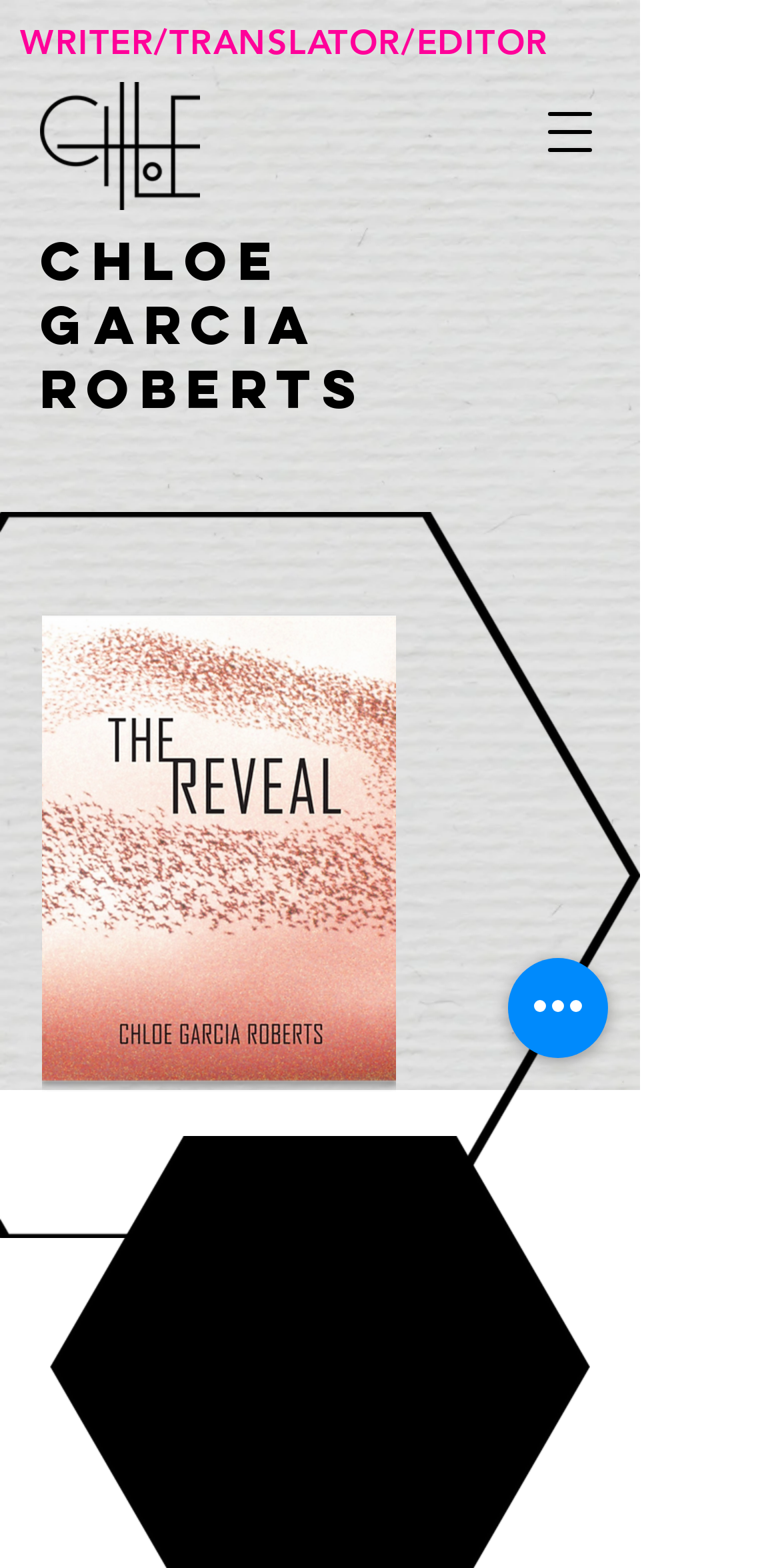Provide a brief response to the question using a single word or phrase: 
What is the position of the logo of Chloe Garcia Roberts on the webpage?

Top-left